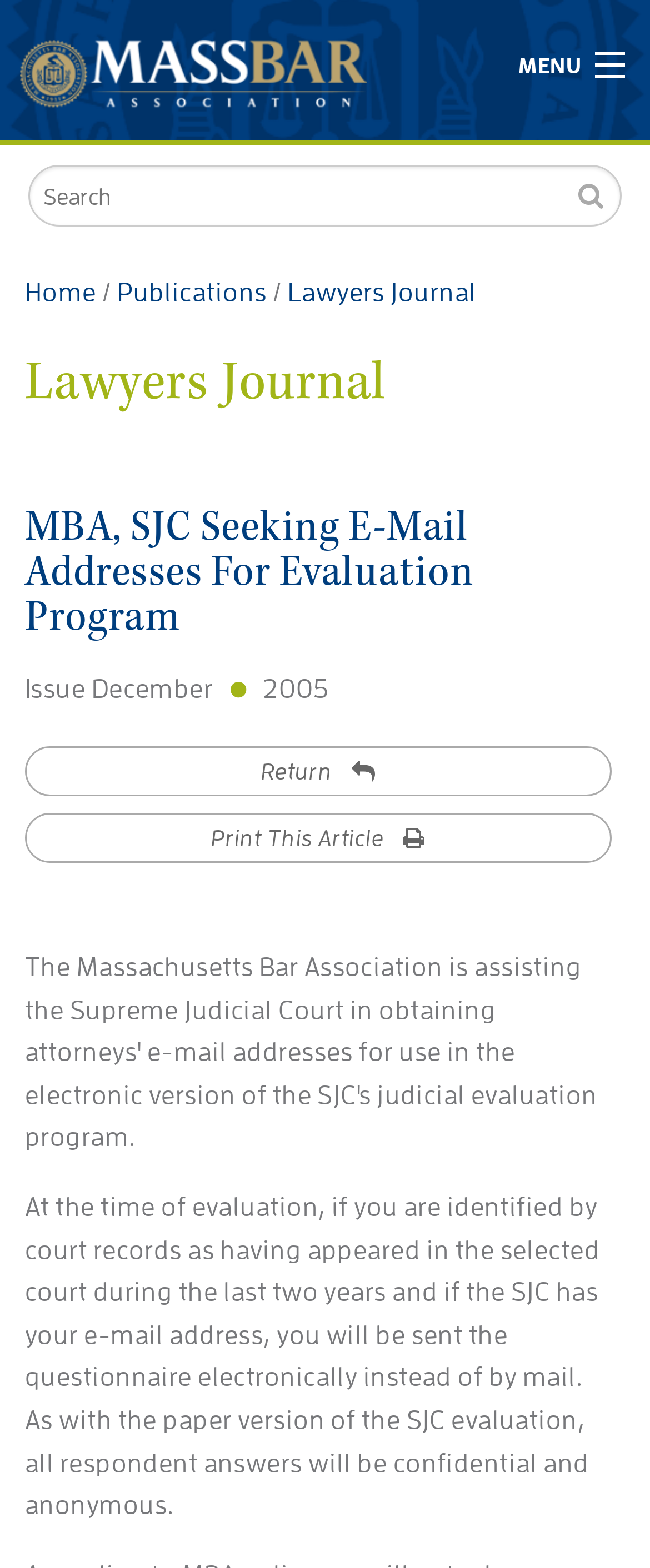Using the format (top-left x, top-left y, bottom-right x, bottom-right y), and given the element description, identify the bounding box coordinates within the screenshot: Events

[0.225, 0.088, 0.367, 0.166]